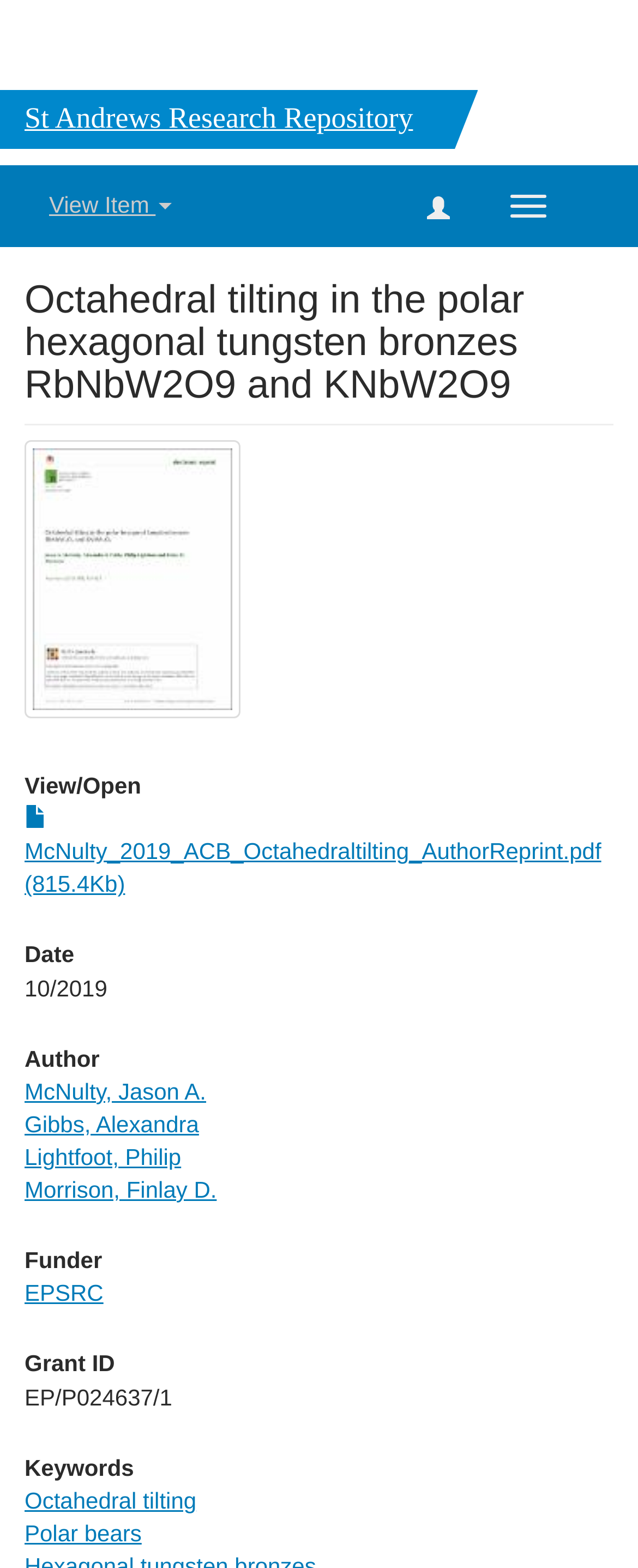Determine the bounding box coordinates for the element that should be clicked to follow this instruction: "read about the challenge". The coordinates should be given as four float numbers between 0 and 1, in the format [left, top, right, bottom].

None